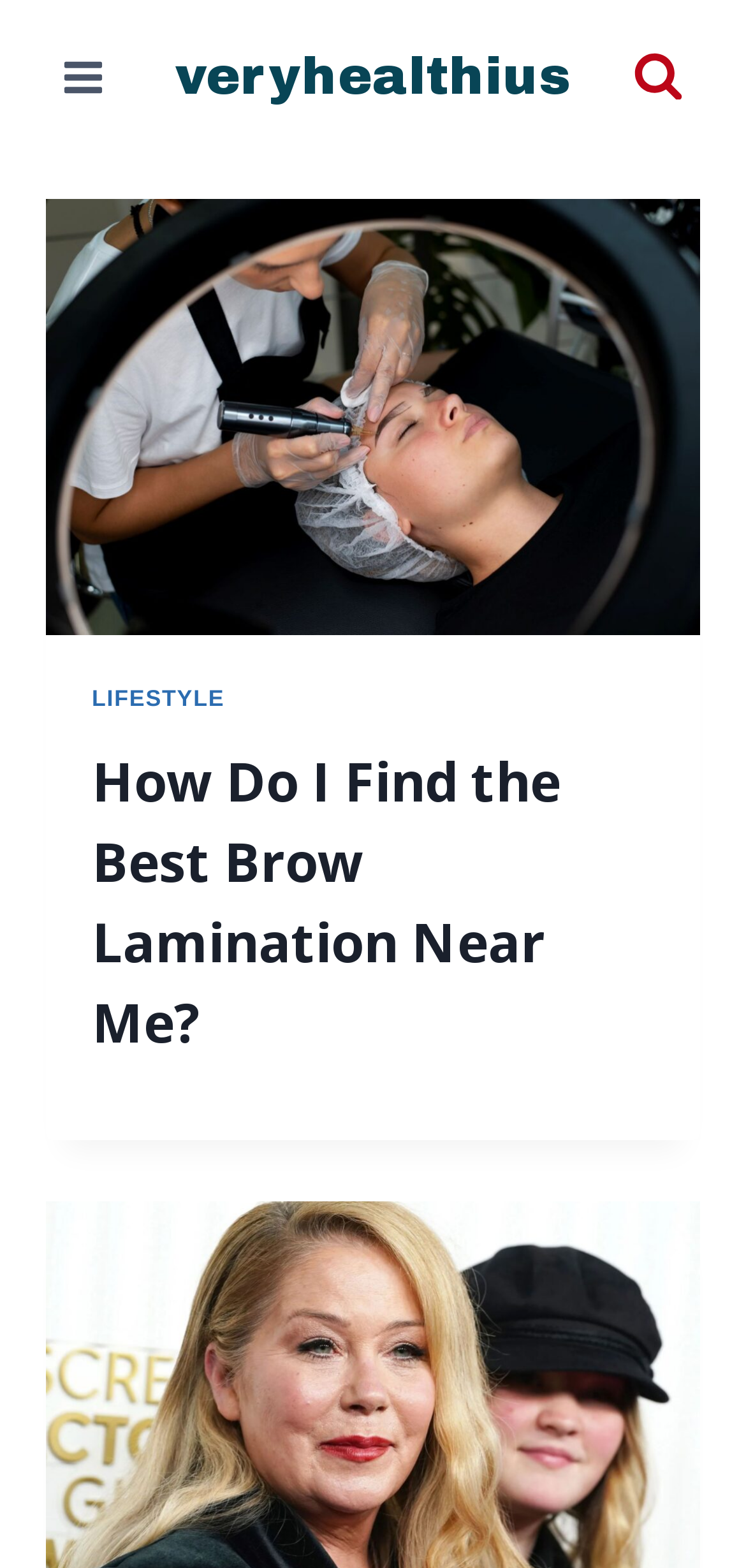Give a full account of the webpage's elements and their arrangement.

The webpage is about lifestyle, specifically focusing on finding the best brow lamination near me. At the top left corner, there is a button to open the menu, accompanied by a toggle menu icon. Next to it, on the top center, is a link to the website "veryhealthius". On the top right corner, there is a button to view the search form.

Below the top navigation bar, the main content area is occupied by an article. Within the article, there is a link to "brow lamination near me" with an accompanying image, taking up the entire width of the content area. Below this link, there is a header section with a link to "LIFESTYLE" on the left and a heading that asks "How Do I Find the Best Brow Lamination Near Me?" on the right. The heading is also a link, and it spans most of the content area.